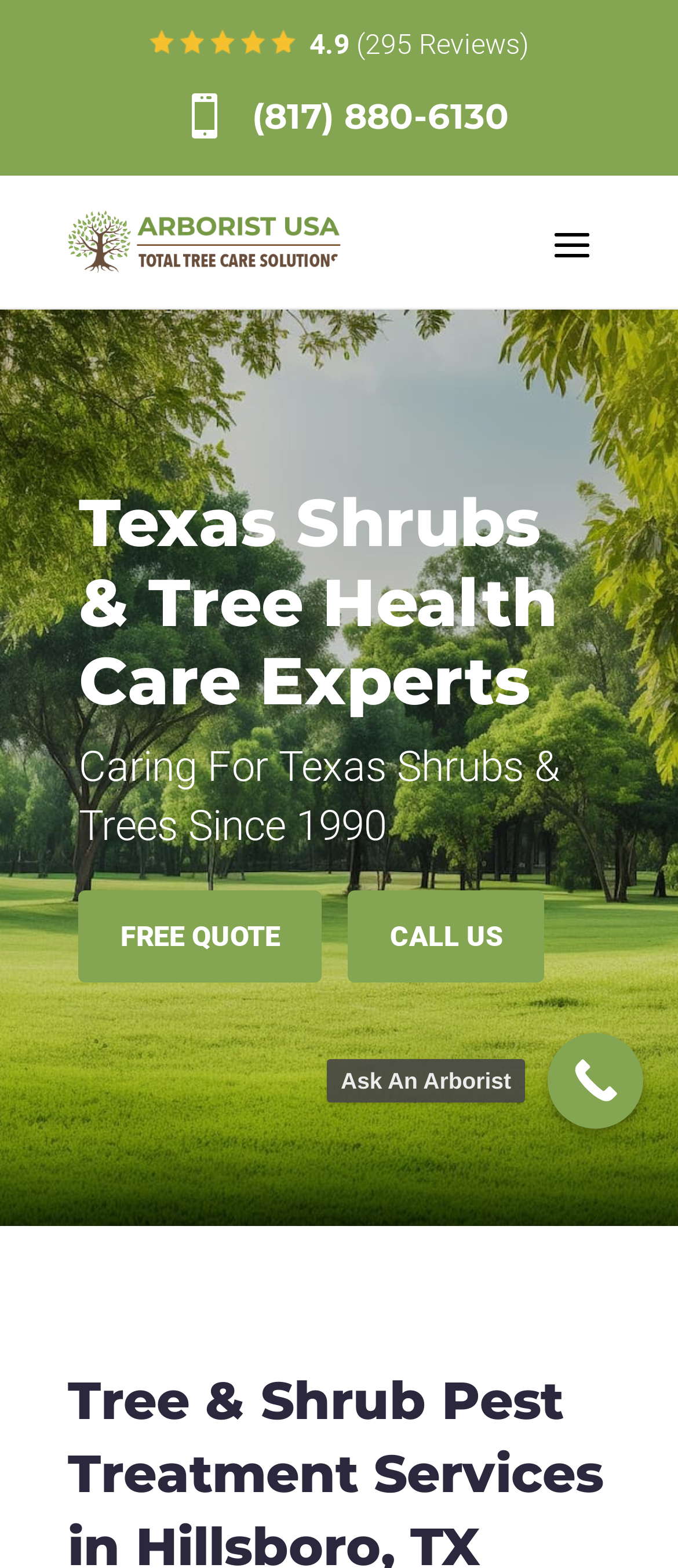What is the logo of the company?
Refer to the screenshot and respond with a concise word or phrase.

Arborist USA Logo